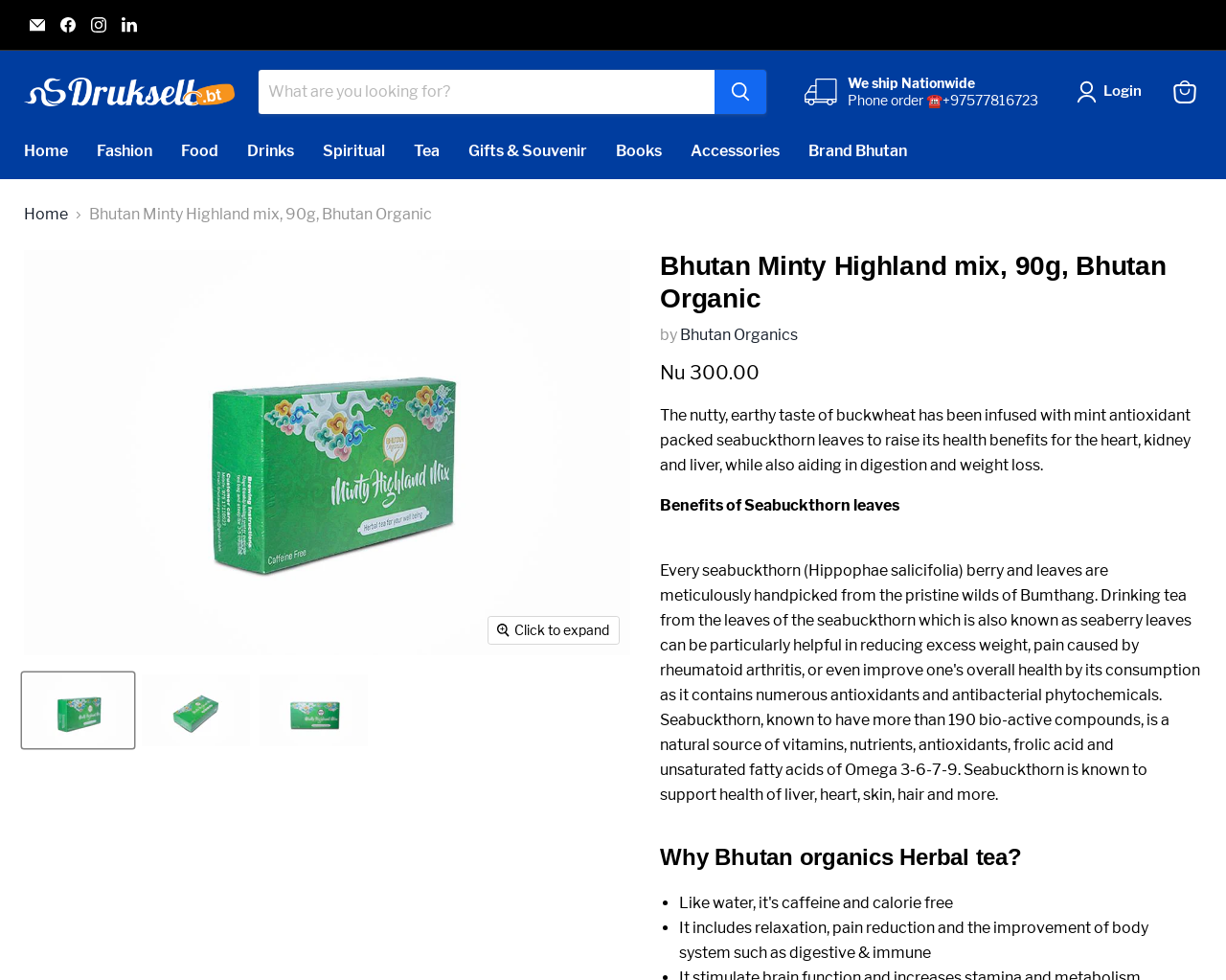Please locate the bounding box coordinates for the element that should be clicked to achieve the following instruction: "Click to expand the product details". Ensure the coordinates are given as four float numbers between 0 and 1, i.e., [left, top, right, bottom].

[0.399, 0.629, 0.505, 0.657]